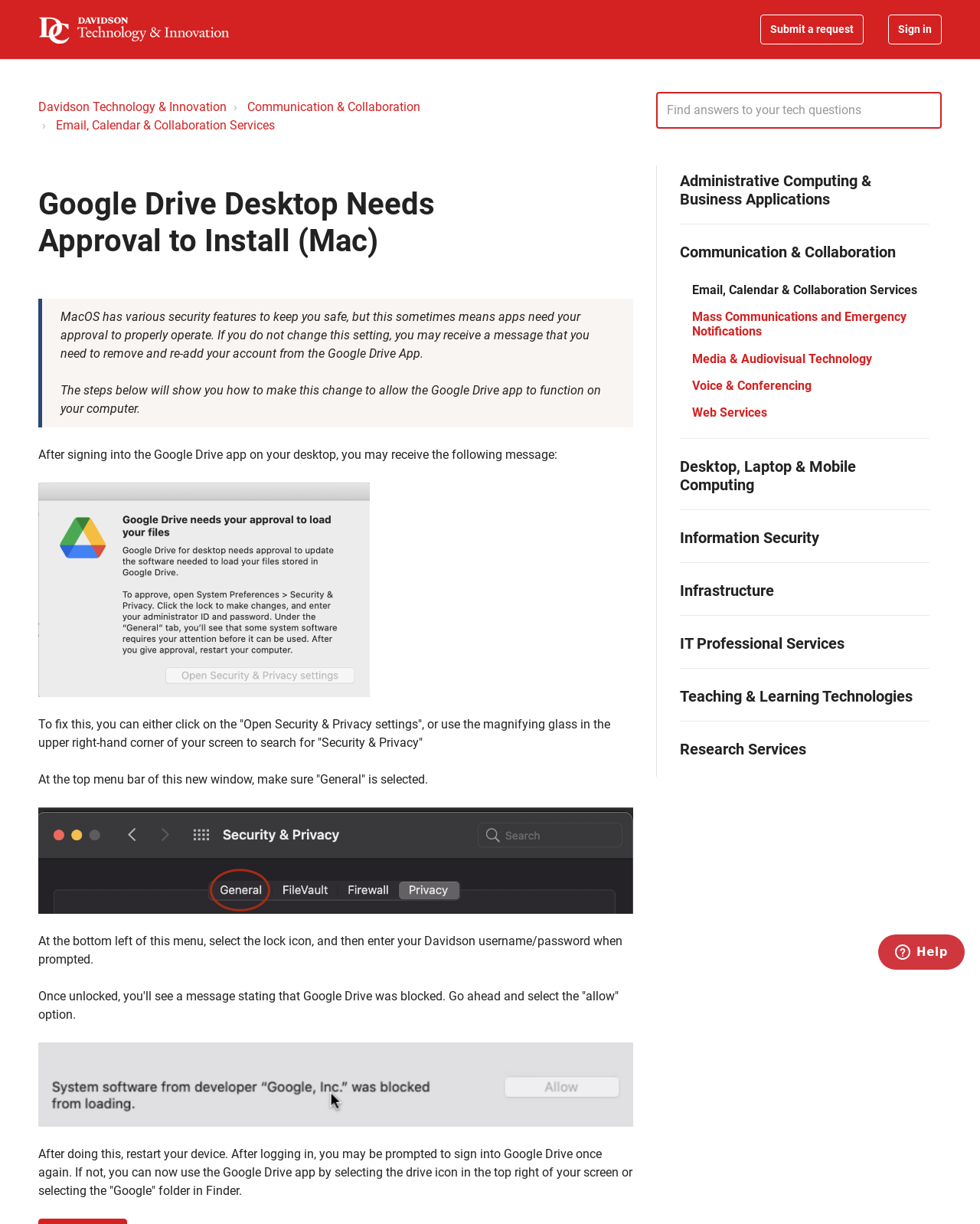Summarize the contents and layout of the webpage in detail.

This webpage is about Davidson Technology & Innovation, specifically a guide on how to allow Google Drive Desktop to install on a Mac. At the top left corner, there is a Davidson T&I logo, and next to it, a navigation menu with links to various categories such as Communication & Collaboration, Email, Calendar & Collaboration Services, and more. On the top right corner, there is a search bar and a sign-in button.

The main content of the page is a step-by-step guide on how to allow Google Drive Desktop to install on a Mac. The guide starts with a brief introduction explaining that MacOS has various security features that may require approval for apps to operate properly. Below the introduction, there are several paragraphs of text explaining the steps to take, accompanied by images (mceclip0.png, mceclip1.png, mceclip2.png) to illustrate the process.

The steps include signing into the Google Drive app, searching for "Security & Privacy" in the top right-hand corner of the screen, selecting the "General" tab, unlocking the menu with a Davidson username and password, and allowing Google Drive to access the device. The guide concludes with instructions to restart the device and sign into Google Drive again.

On the right side of the page, there is a list of links to various categories, including Administrative Computing & Business Applications, Communication & Collaboration, and more. At the bottom right corner, there is a chat widget where users can chat with one of the agents.